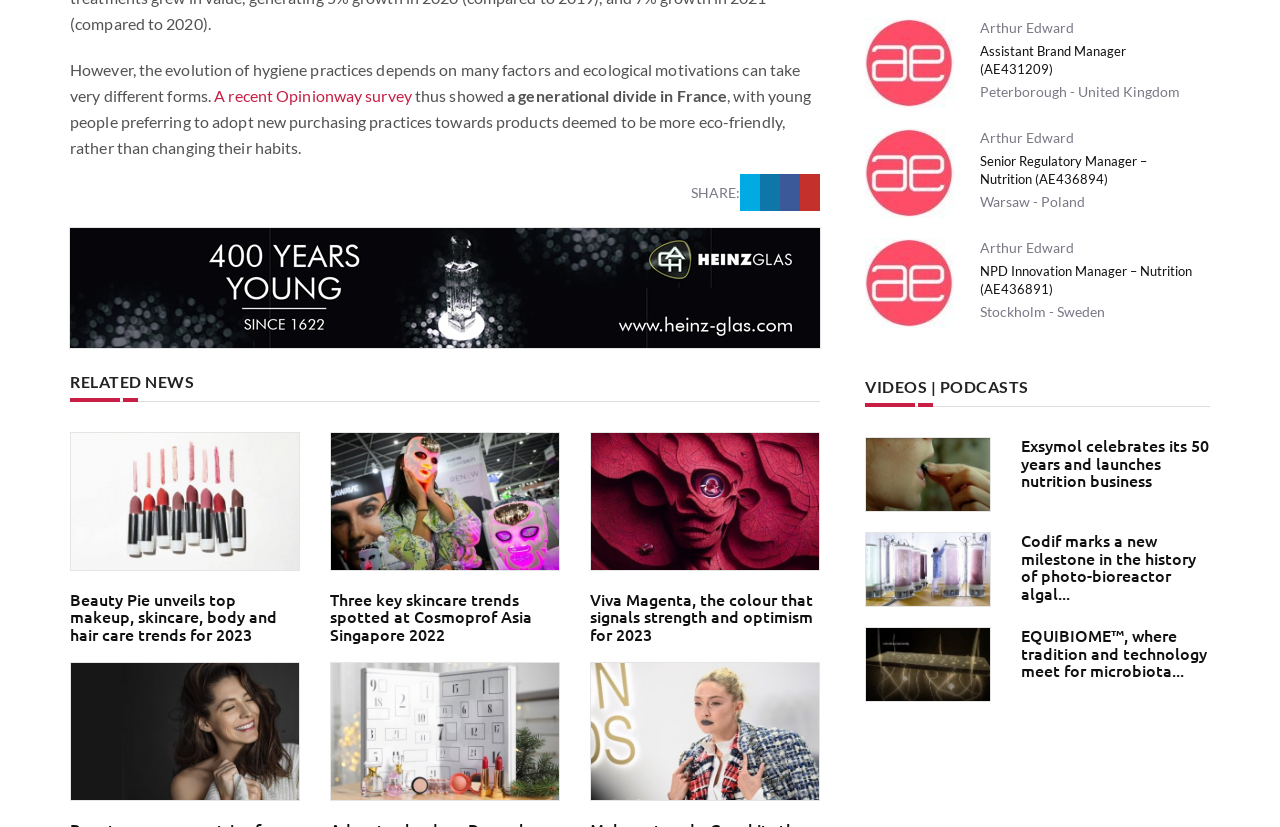How many images are there on the webpage?
Based on the image, respond with a single word or phrase.

14